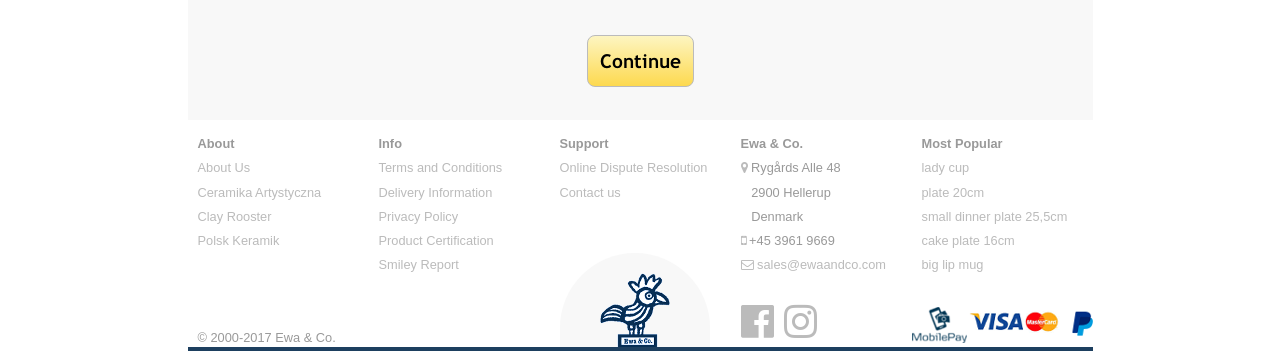Determine the bounding box coordinates of the element's region needed to click to follow the instruction: "Go to the 'Ceramika Artystyczna' page". Provide these coordinates as four float numbers between 0 and 1, formatted as [left, top, right, bottom].

[0.154, 0.526, 0.251, 0.568]